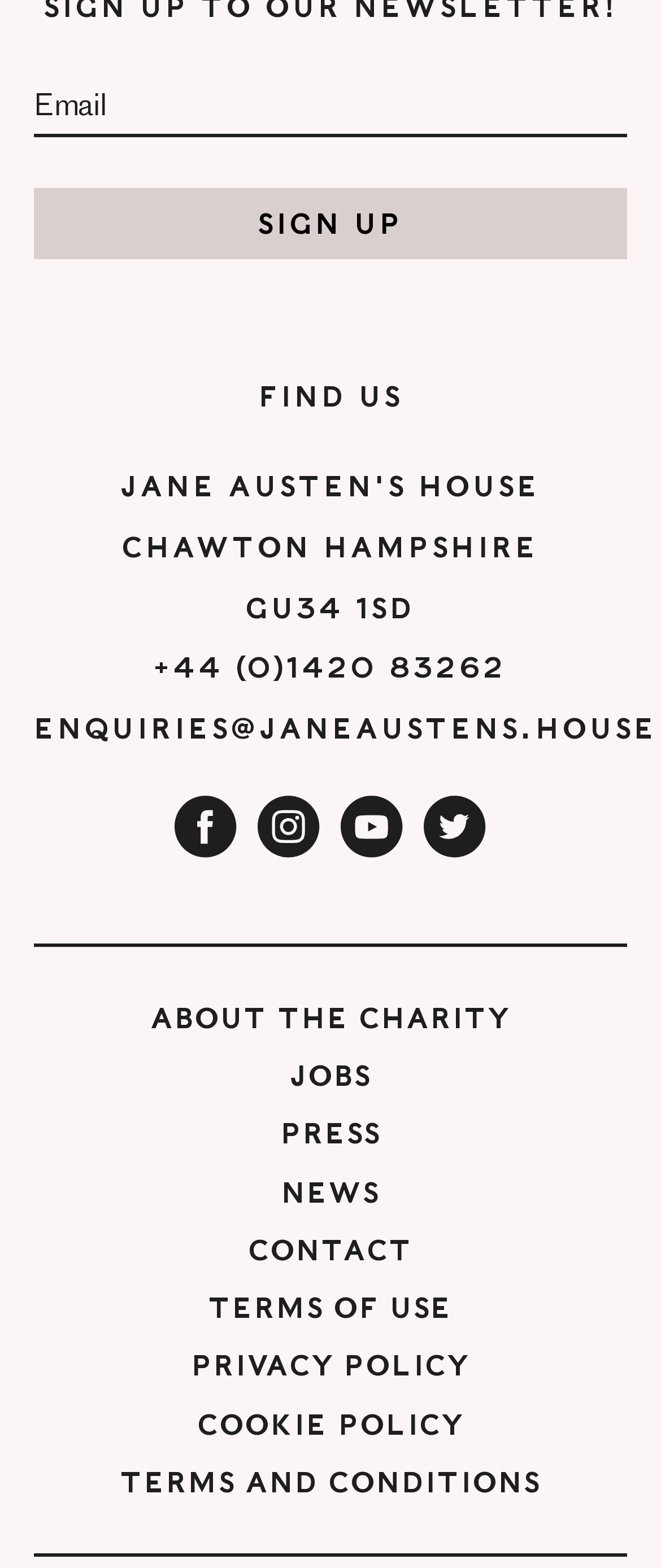Kindly determine the bounding box coordinates for the clickable area to achieve the given instruction: "Learn about the charity".

[0.051, 0.631, 0.949, 0.668]